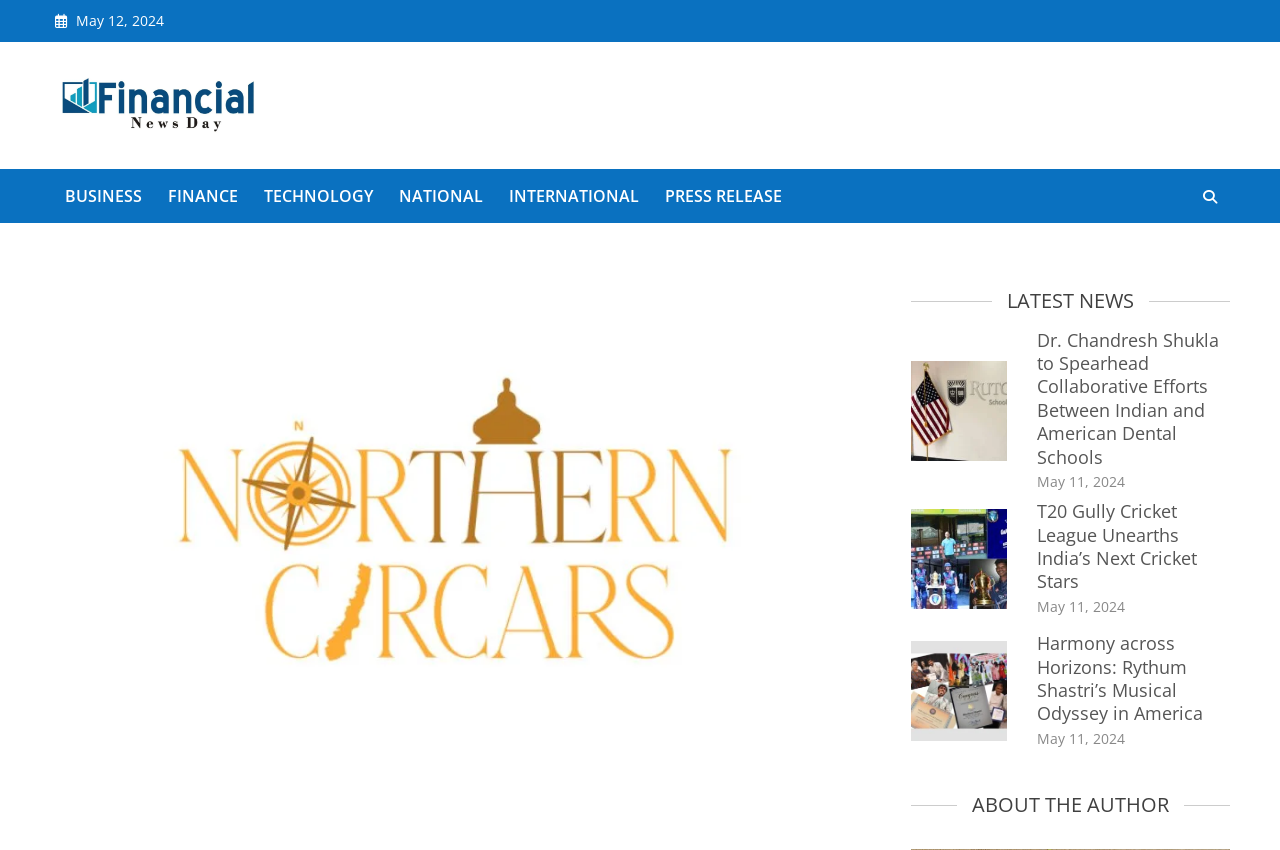Please find the bounding box coordinates for the clickable element needed to perform this instruction: "Click on 'DO YOUR DREAM!' link".

None